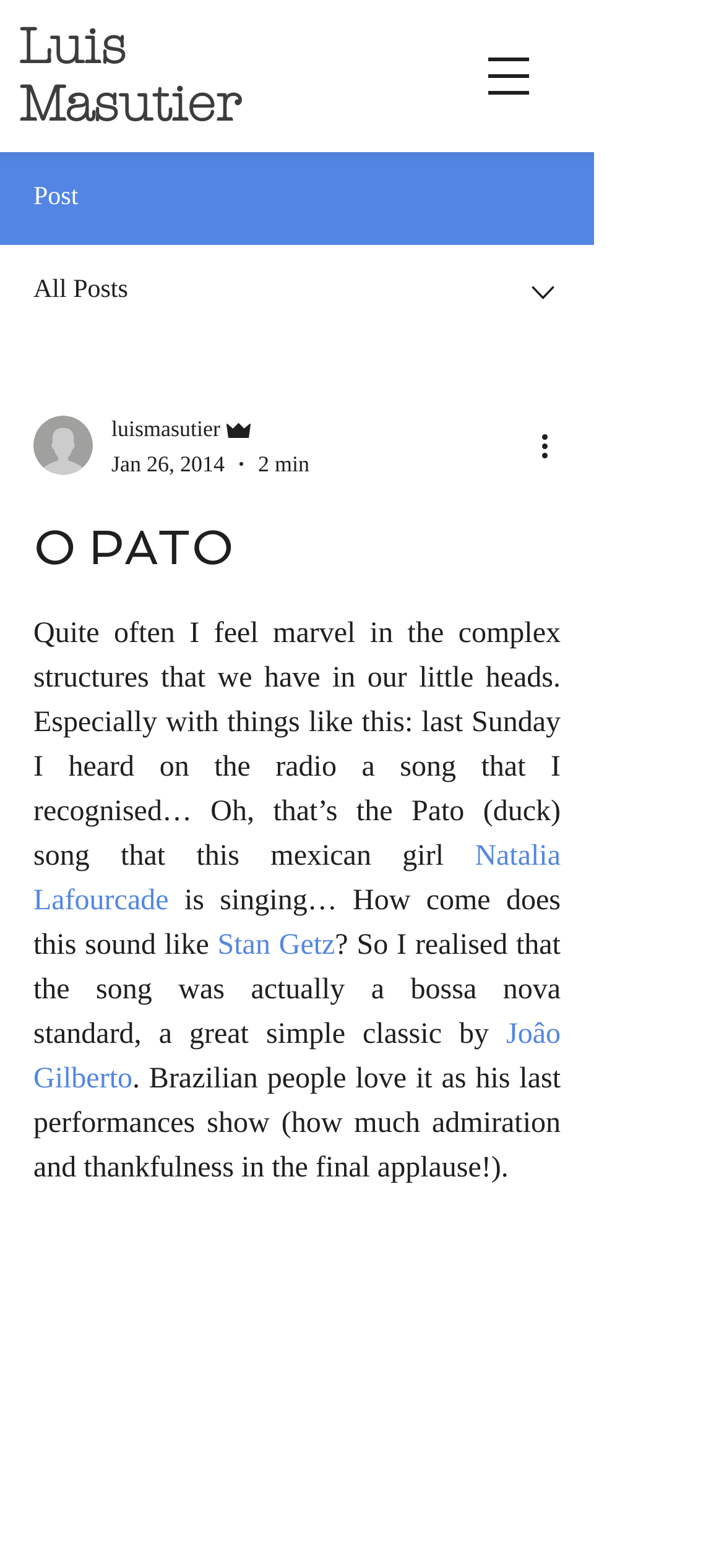Identify the bounding box coordinates of the section to be clicked to complete the task described by the following instruction: "Visit Luis Masutier's page". The coordinates should be four float numbers between 0 and 1, formatted as [left, top, right, bottom].

[0.026, 0.012, 0.333, 0.085]